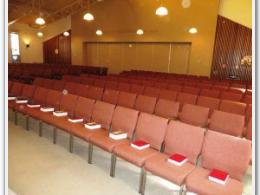What is the purpose of the Fellowship Hall?
Deliver a detailed and extensive answer to the question.

The caption states that the church's mission is to serve as a community hub for various gatherings and functions, and the layout of the Fellowship Hall reflects its capacity for accommodating group activities, reinforcing this purpose.